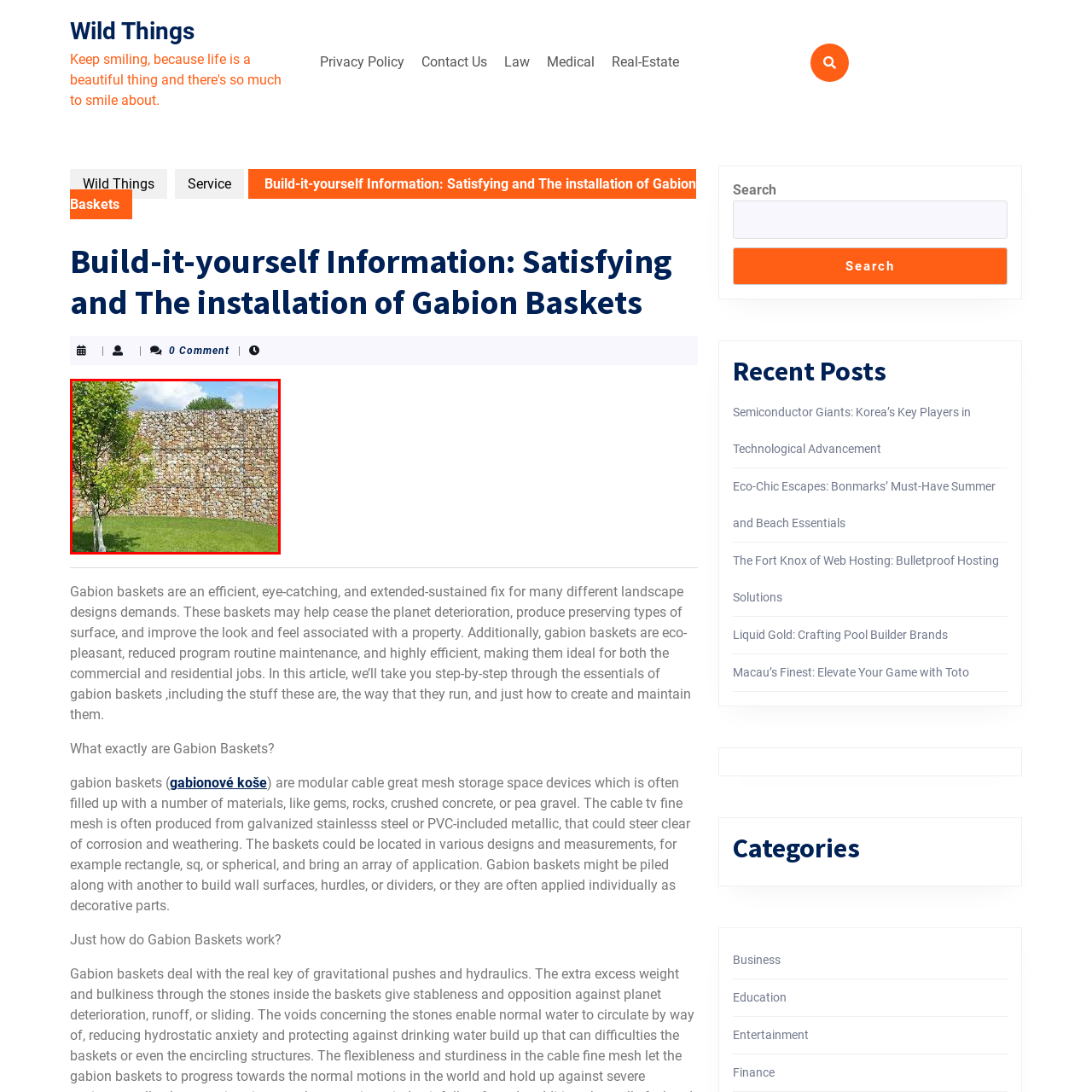Examine the content inside the red boundary in the image and give a detailed response to the following query: What is the purpose of the gabion baskets?

According to the caption, gabion baskets are praised for their effectiveness in preventing soil erosion and providing durable barriers, making them suitable for both commercial and residential projects.